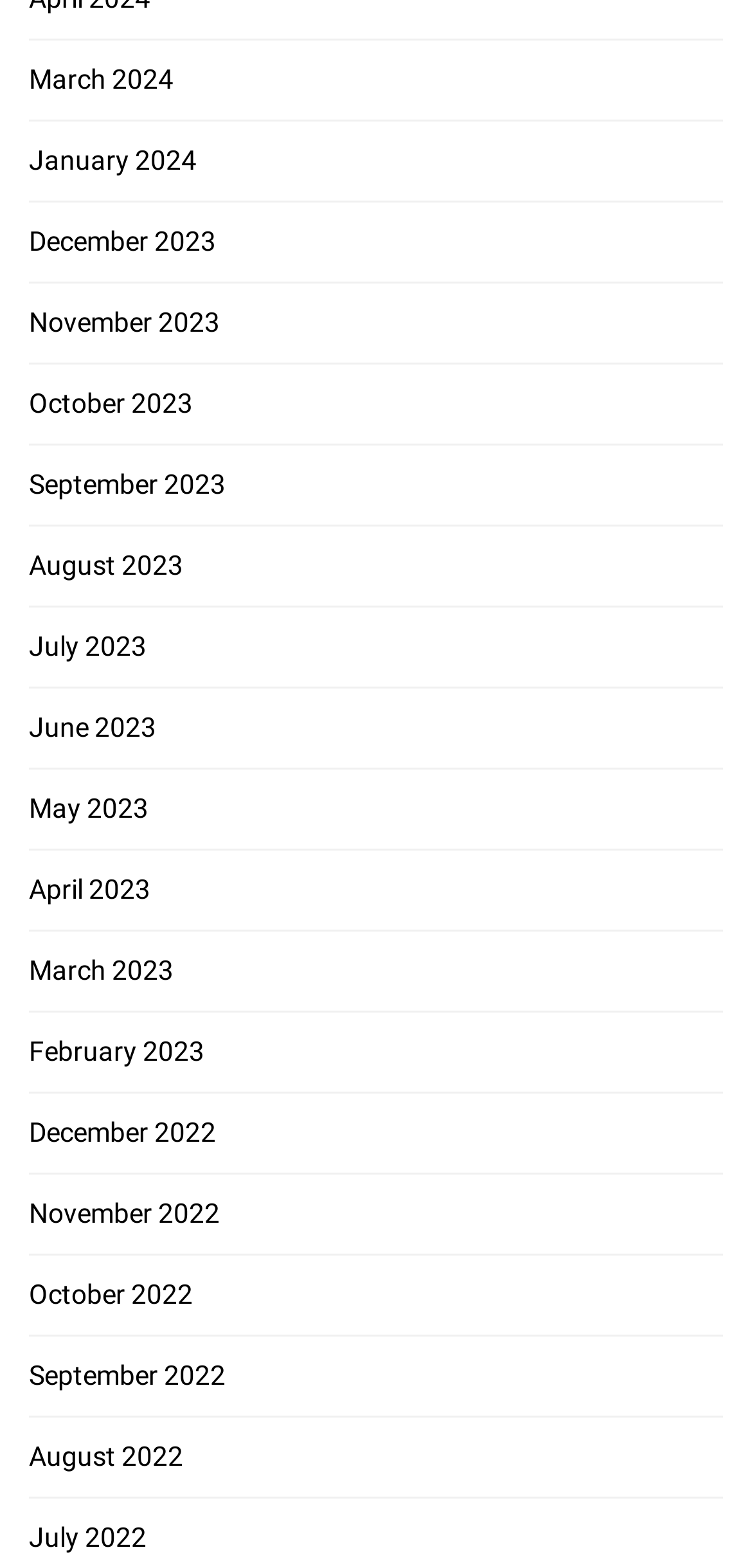Answer with a single word or phrase: 
How many links are there on the webpage?

17